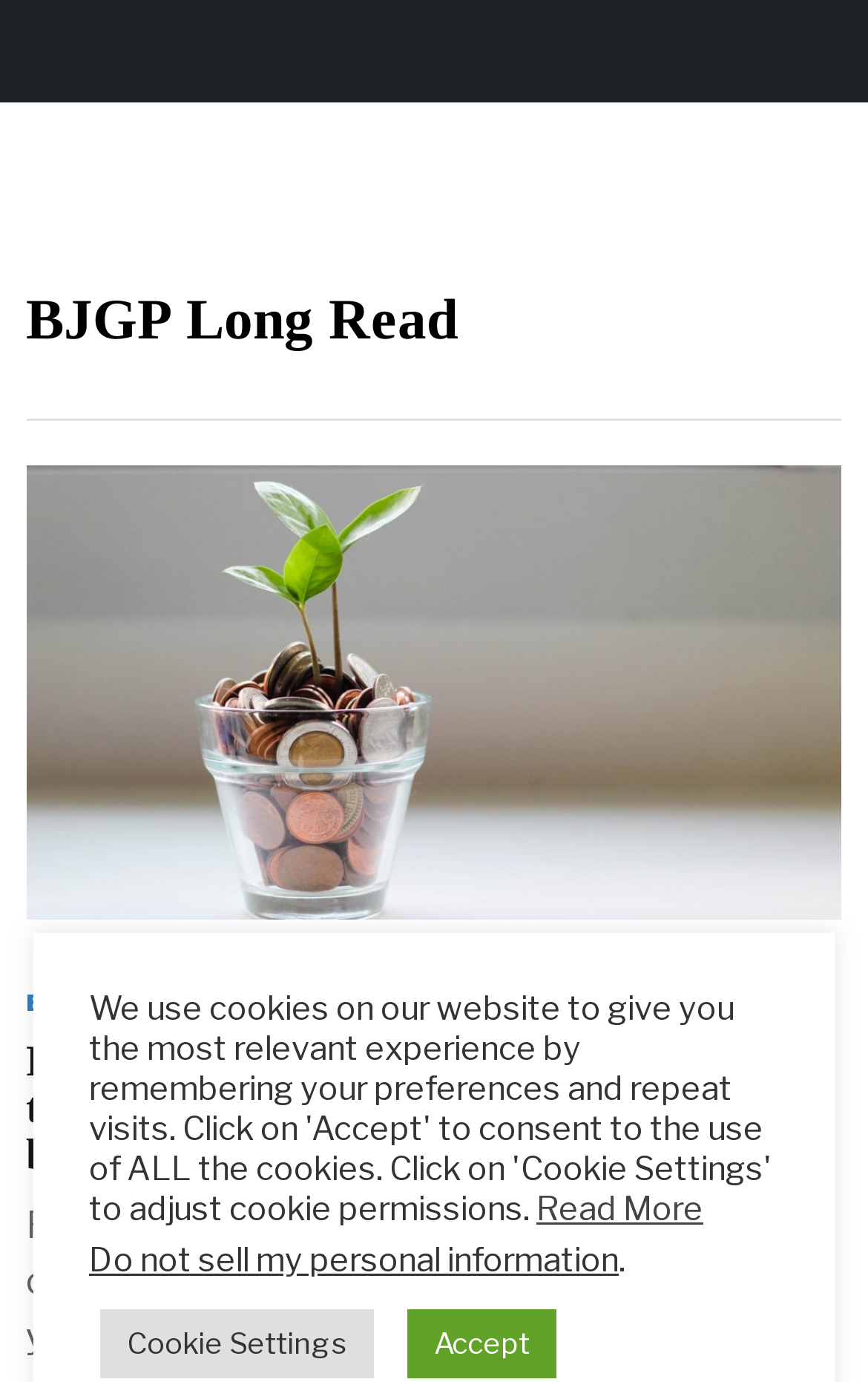Using the provided element description "register", determine the bounding box coordinates of the UI element.

None